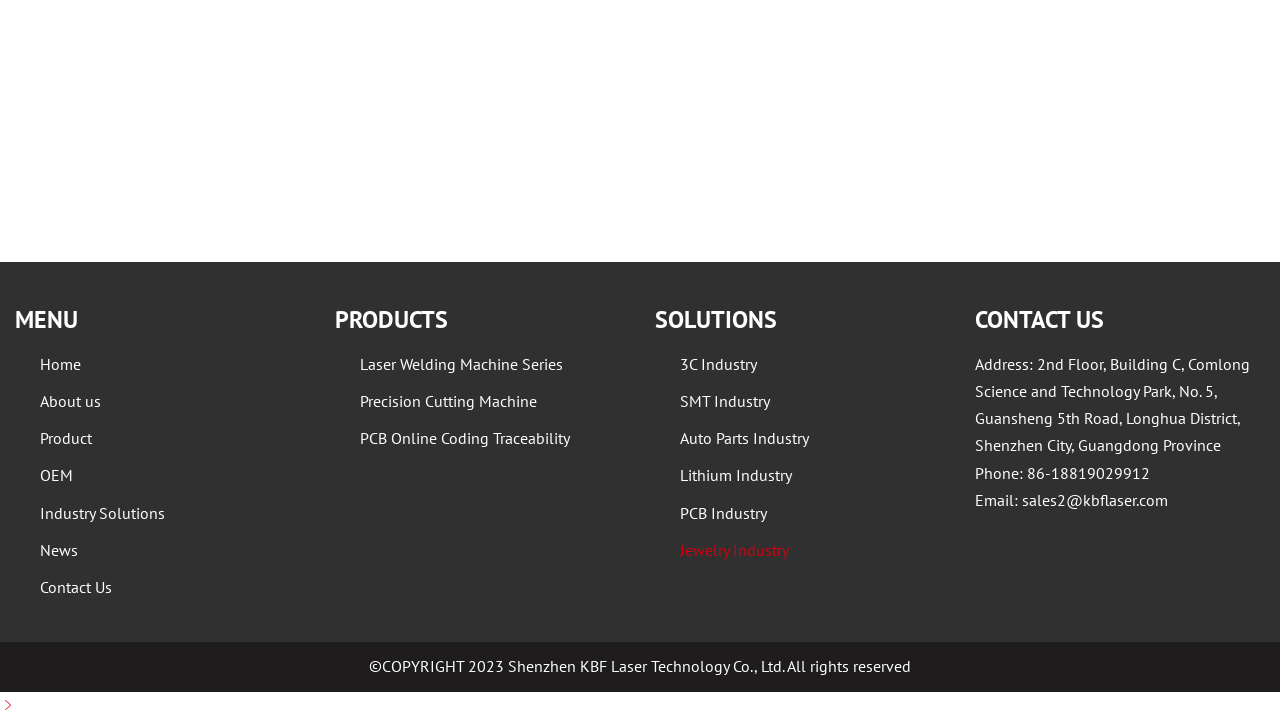Identify the bounding box coordinates of the section that should be clicked to achieve the task described: "View Laser Welding Machine Series".

[0.281, 0.492, 0.44, 0.52]